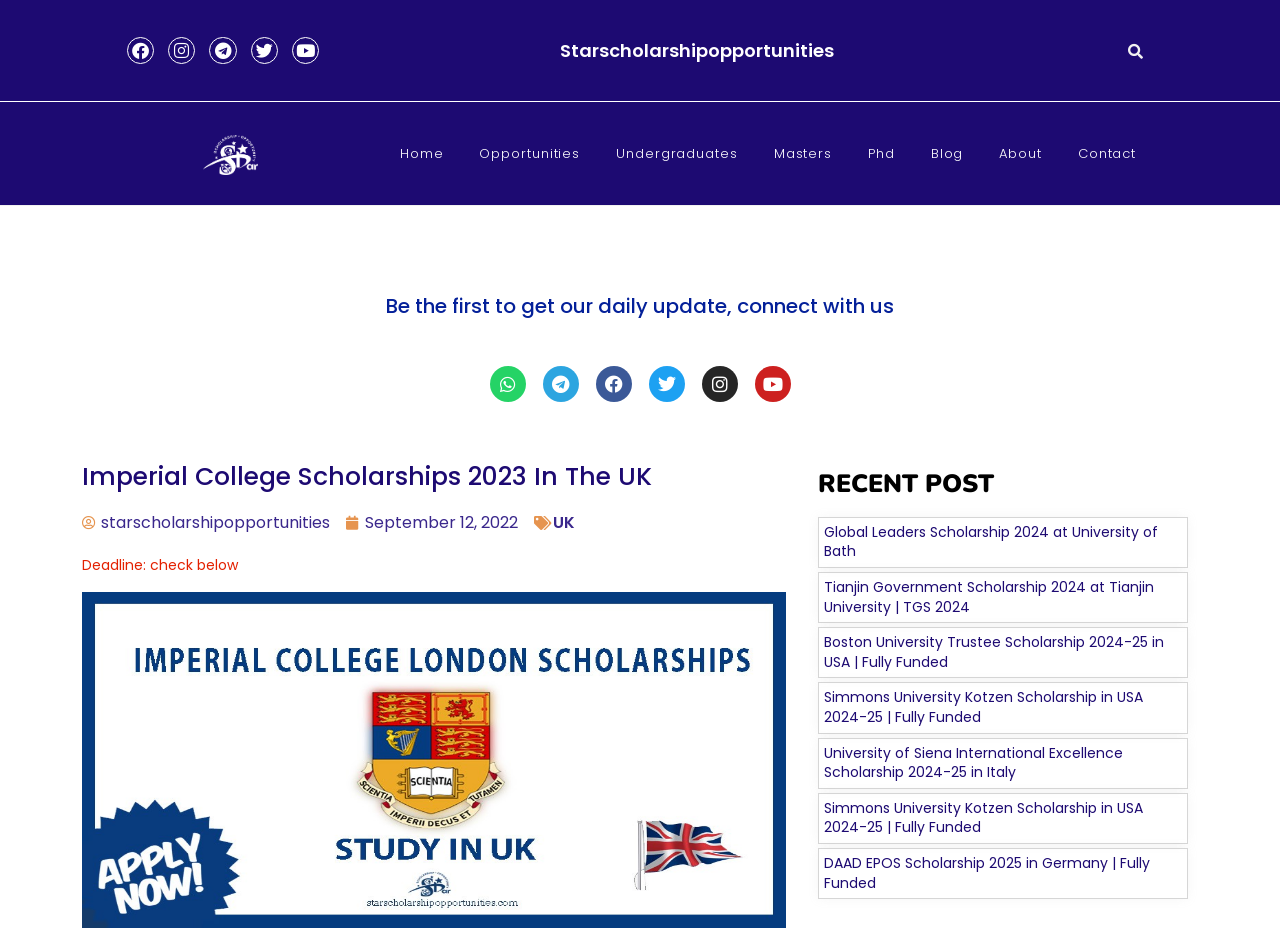Kindly determine the bounding box coordinates for the area that needs to be clicked to execute this instruction: "Check the deadline".

[0.064, 0.586, 0.614, 0.601]